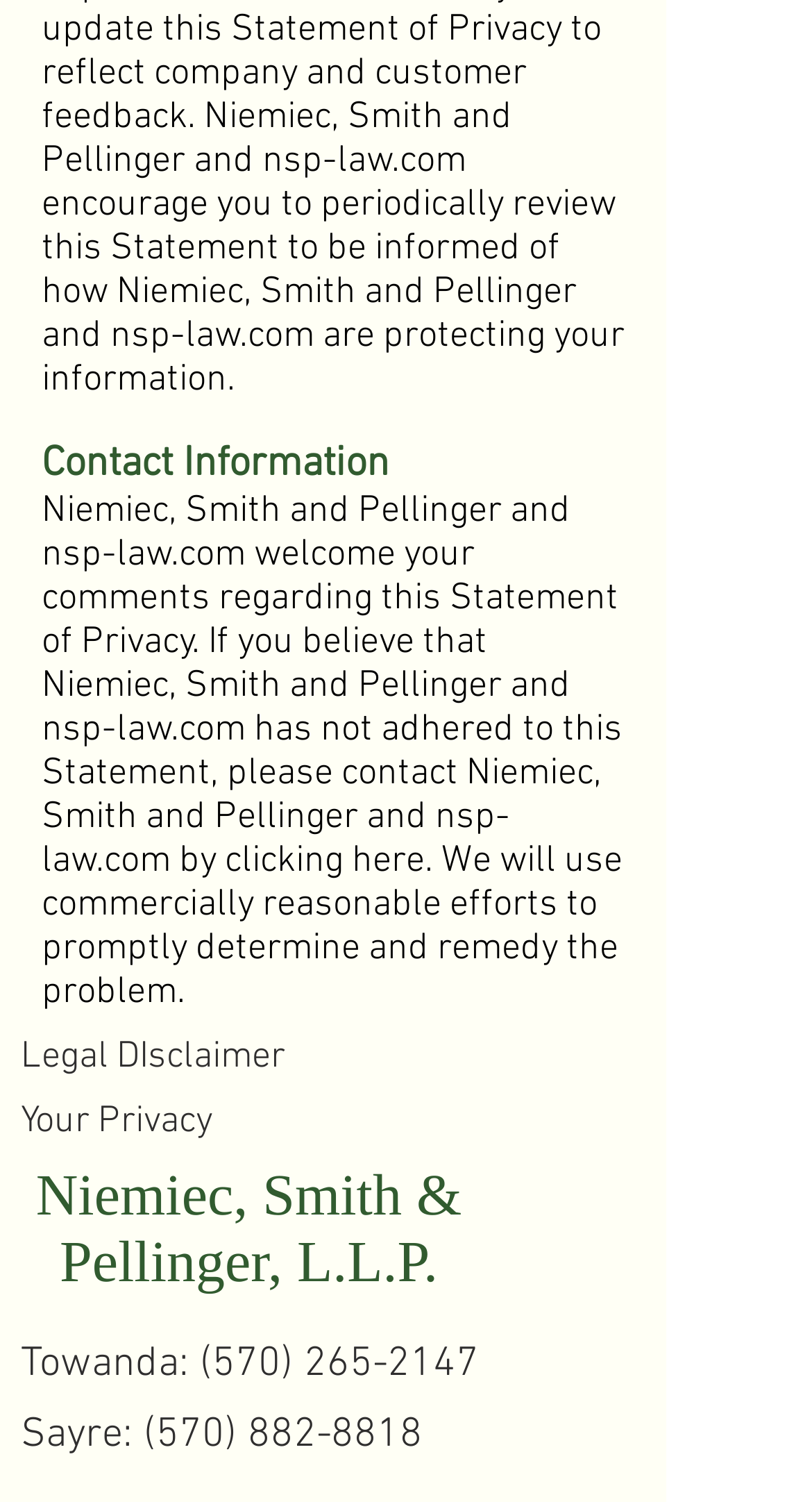Give a concise answer using only one word or phrase for this question:
What is the phone number of the Sayre office?

(570) 882-8818